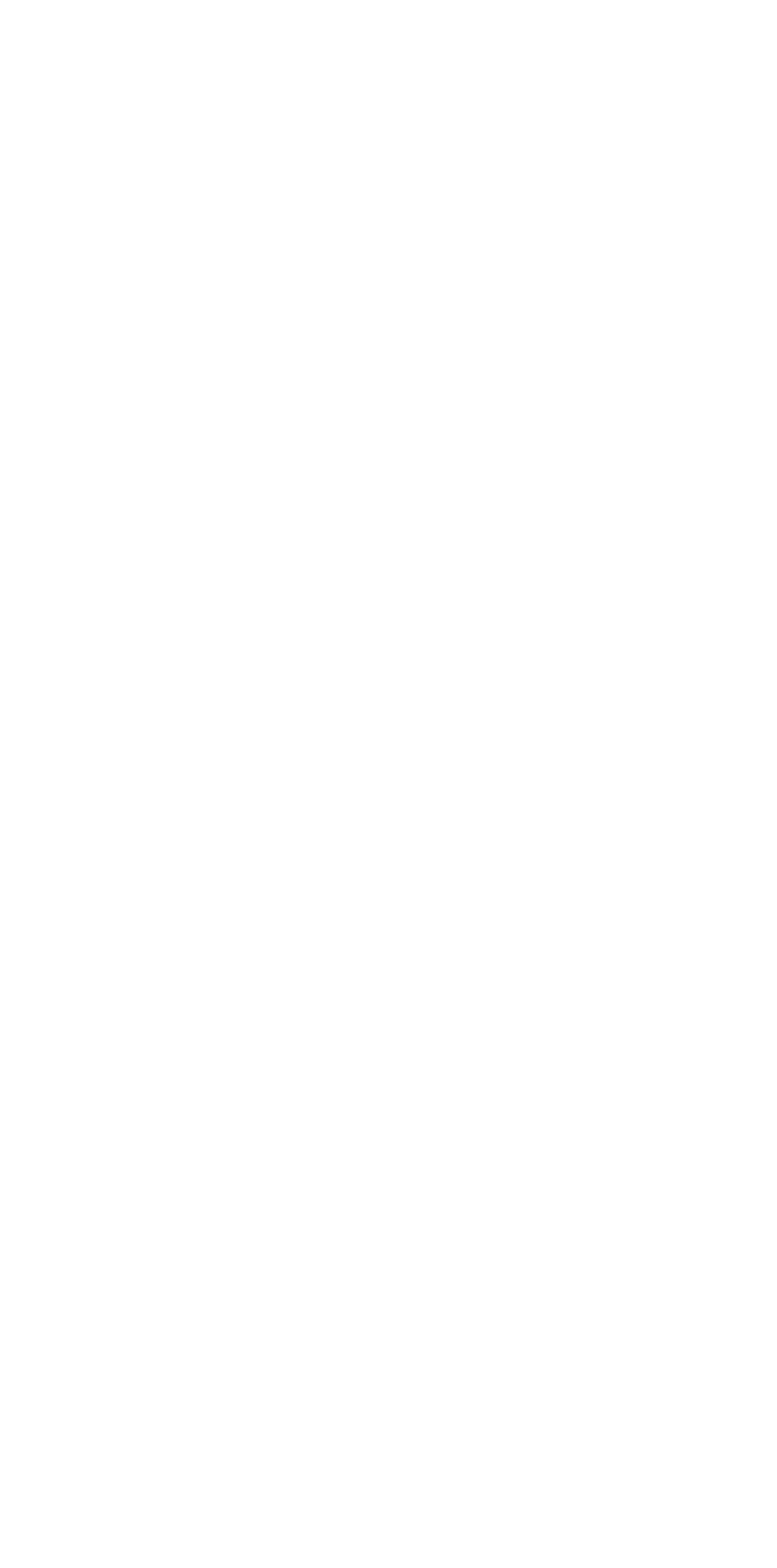Please locate the bounding box coordinates of the element that should be clicked to achieve the given instruction: "Go to the 'About Us' page".

[0.077, 0.483, 0.833, 0.517]